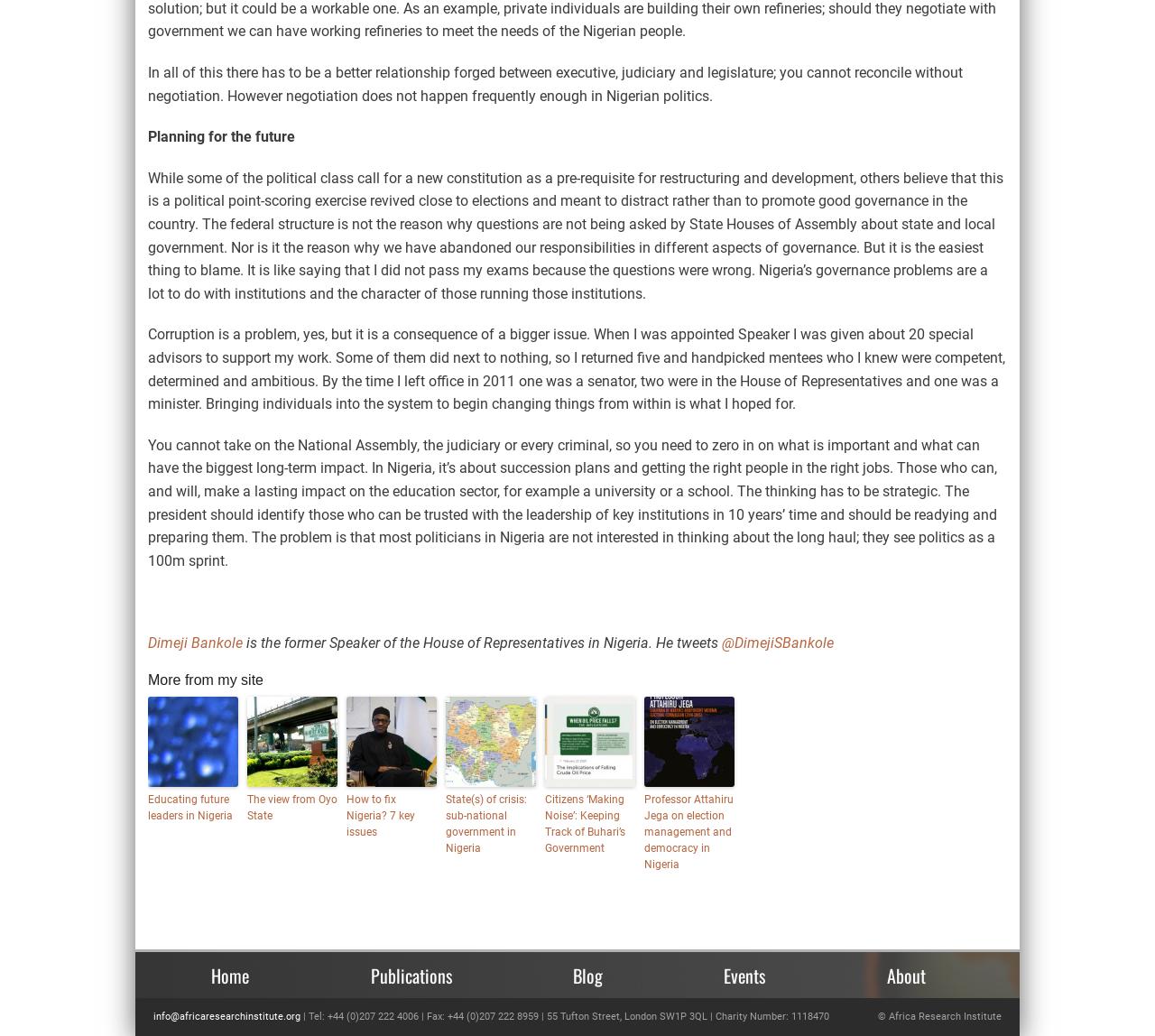Please find the bounding box coordinates of the section that needs to be clicked to achieve this instruction: "Visit the page about educating future leaders in Nigeria".

[0.128, 0.672, 0.206, 0.759]